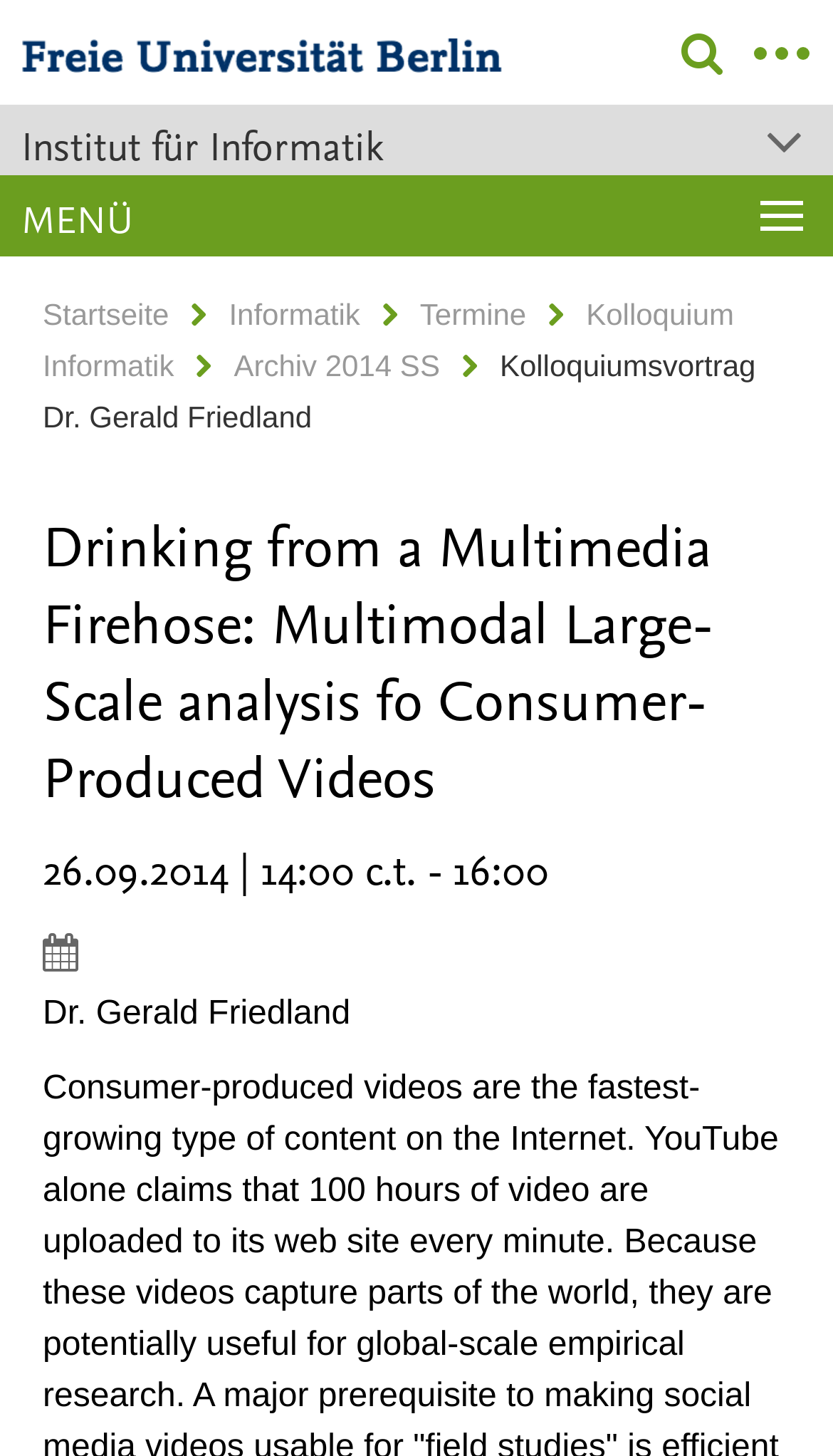Please identify the bounding box coordinates of the element I should click to complete this instruction: 'Click the link to Archiv 2014 SS'. The coordinates should be given as four float numbers between 0 and 1, like this: [left, top, right, bottom].

[0.281, 0.239, 0.528, 0.263]